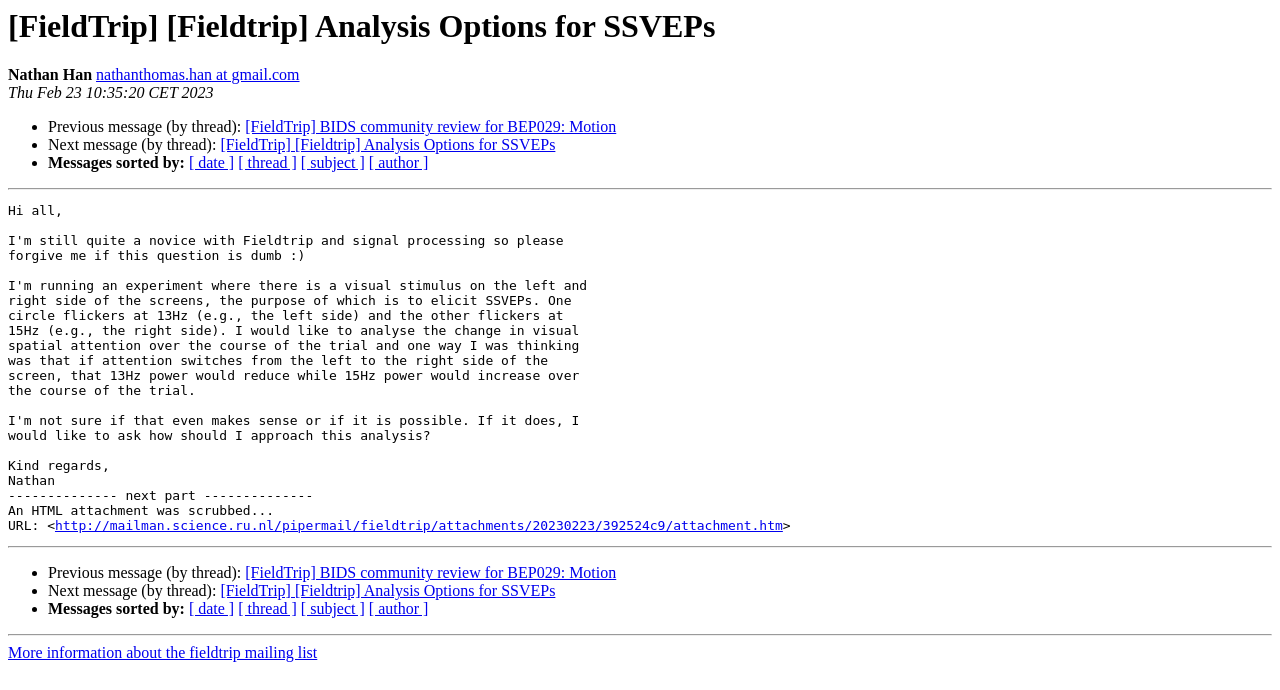What is the date of the message?
Give a detailed and exhaustive answer to the question.

I found the date of the message by looking at the static text element with the content 'Thu Feb 23 10:35:20 CET 2023' located near the top of the webpage, which is likely to be the date and time the message was sent.